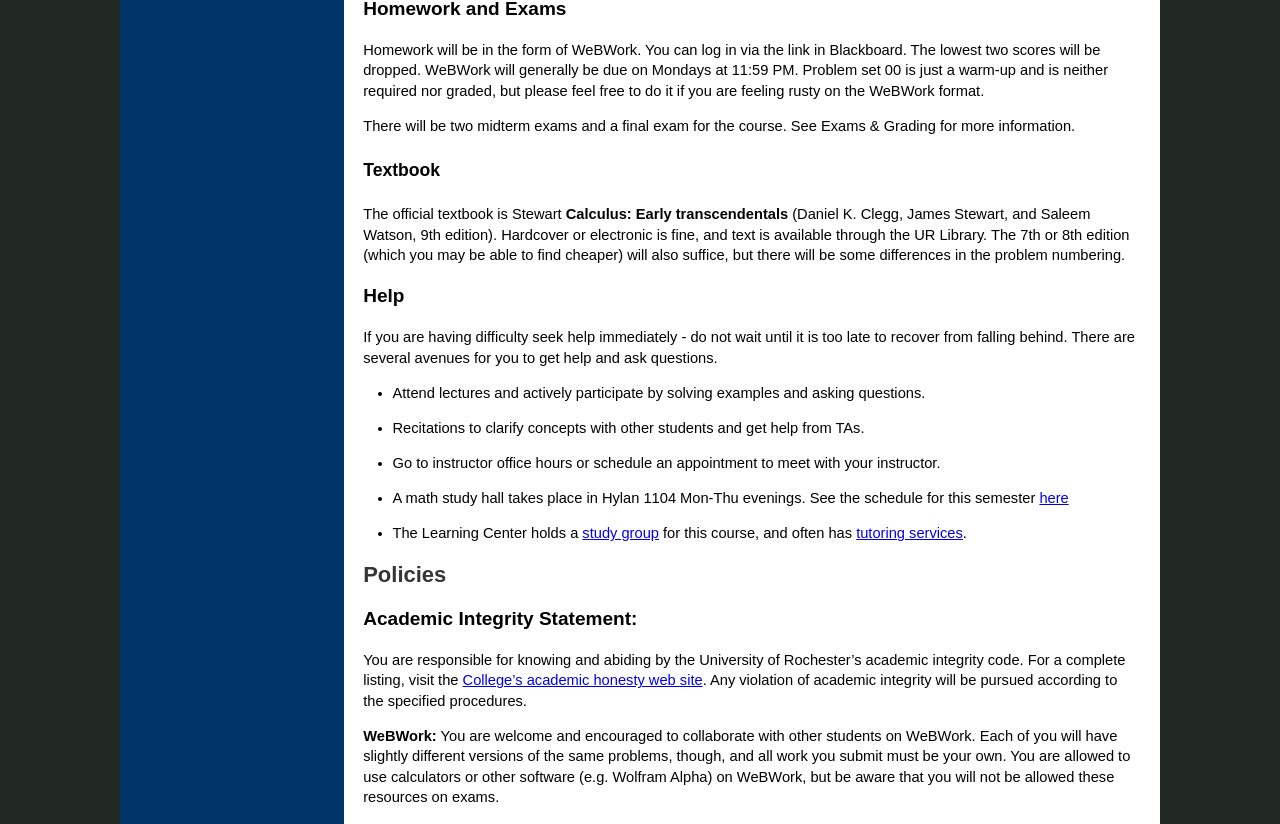What is the title of the official textbook?
Provide a detailed answer to the question using information from the image.

The official textbook is specified as 'Calculus: Early transcendentals' by Stewart, Daniel K. Clegg, and Saleem Watson, 9th edition, which is available in hardcover or electronic form through the UR Library.